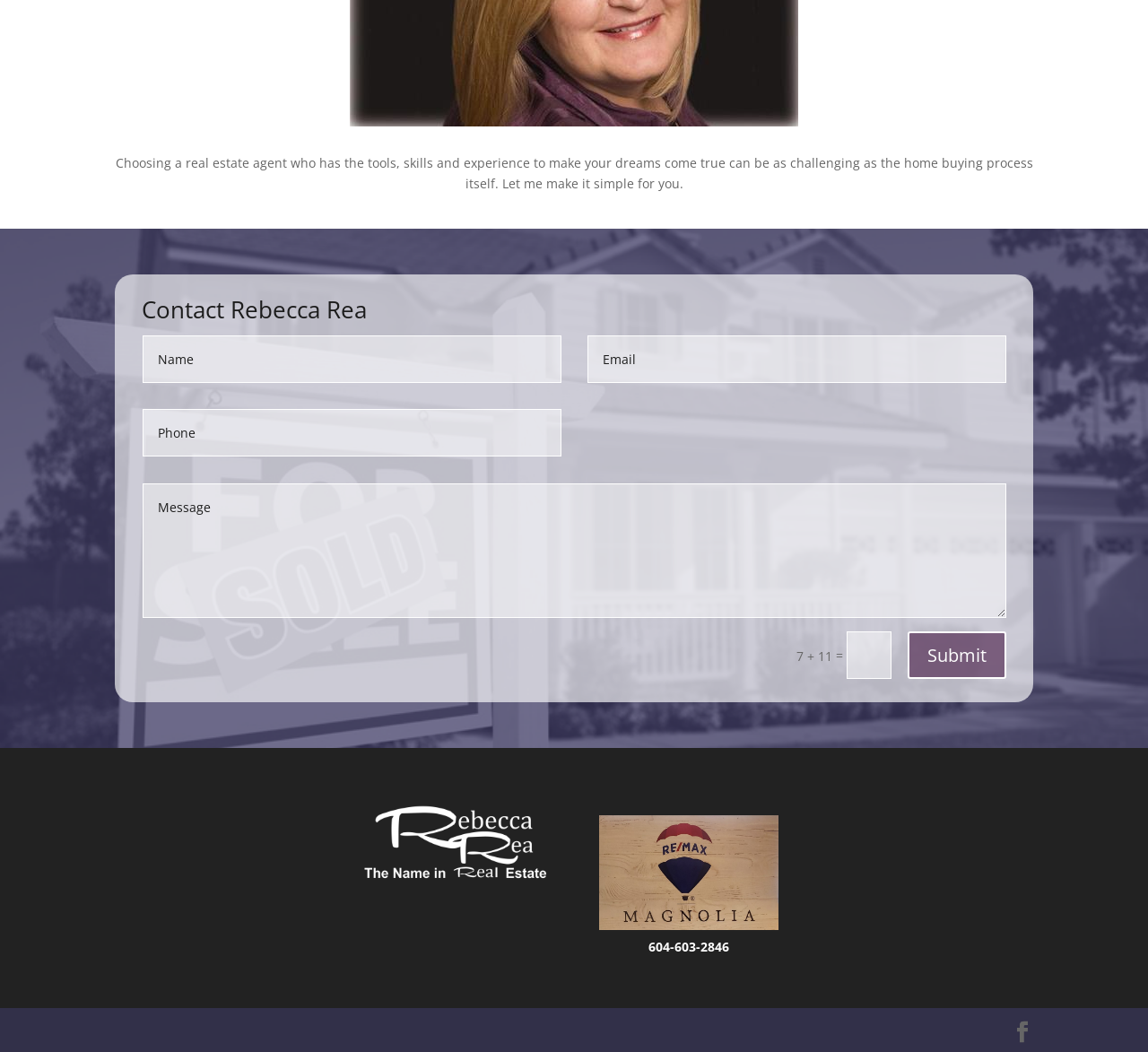Please find the bounding box for the UI component described as follows: "name="et_pb_contact_message_0" placeholder="Message"".

[0.124, 0.46, 0.877, 0.588]